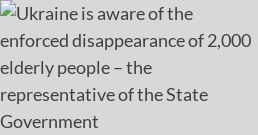Why is awareness and accountability important in this issue?
Look at the image and provide a detailed response to the question.

The caption underscores the importance of awareness and accountability regarding the treatment of vulnerable populations, implying that it is crucial to ensure their protection and prevent further enforced disappearances.